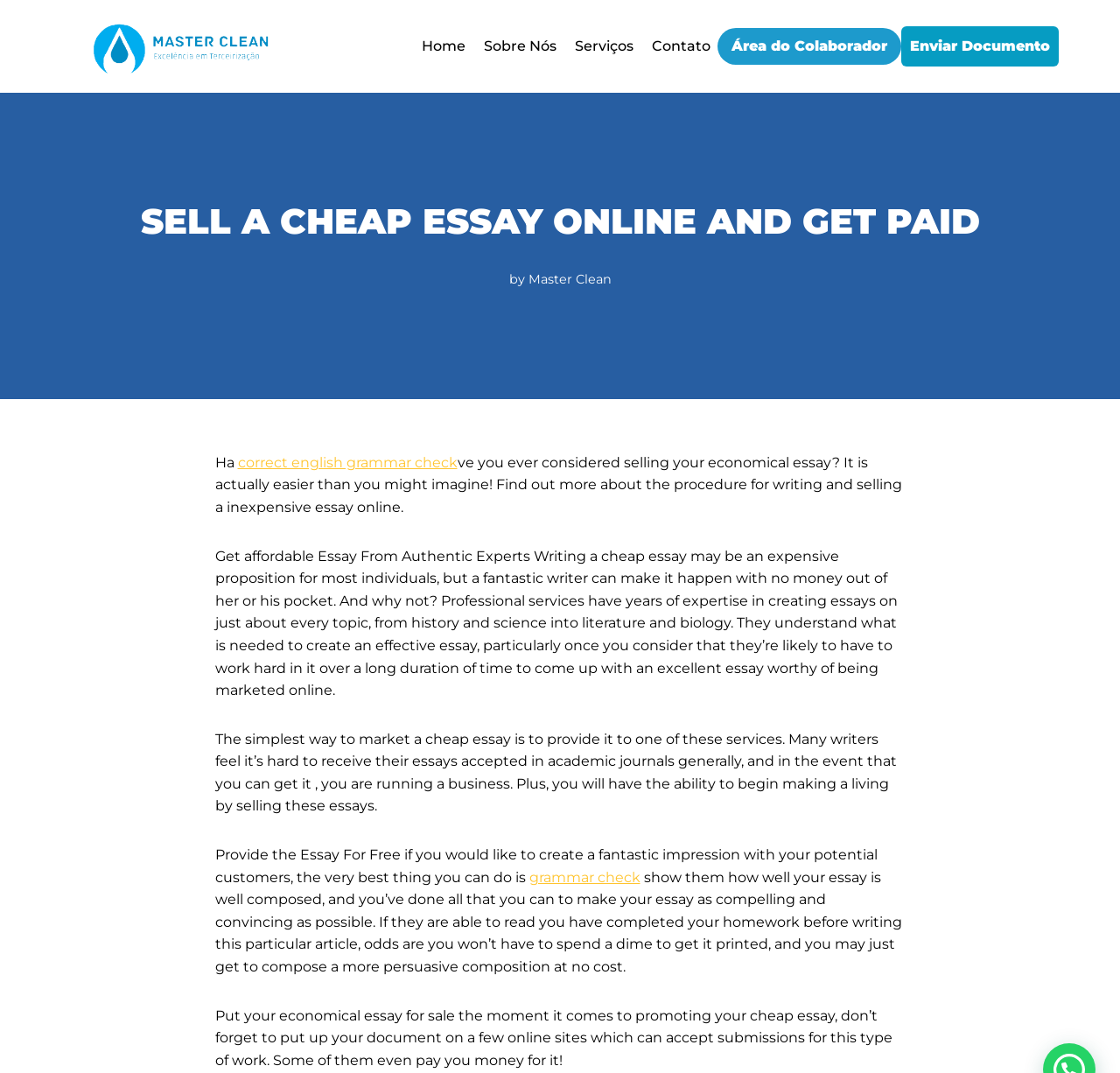Use the information in the screenshot to answer the question comprehensively: How can I make a good impression with potential customers?

The webpage suggests that providing a well-written essay can make a good impression with potential customers. It advises showing them how well the essay is composed and that the writer has done their homework before writing the article.